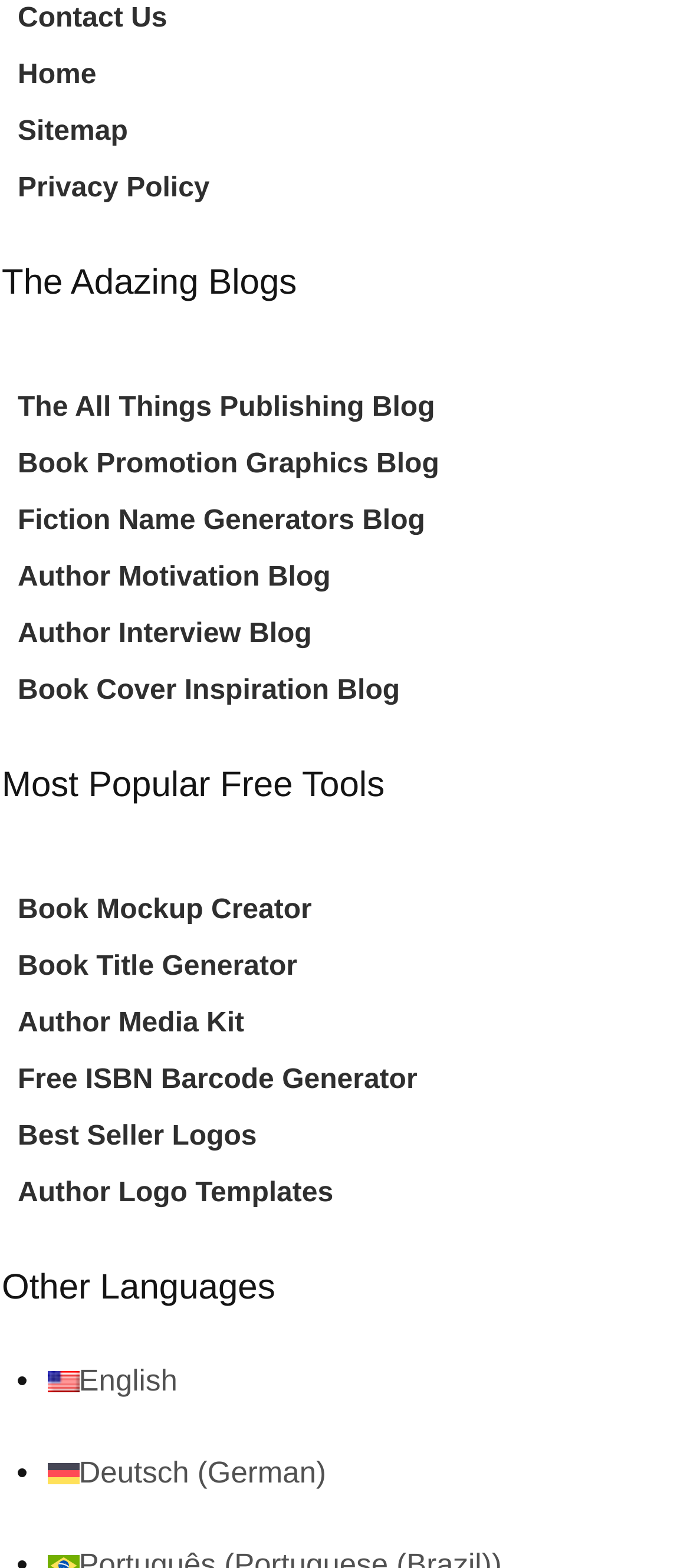From the screenshot, find the bounding box of the UI element matching this description: "Privacy Policy". Supply the bounding box coordinates in the form [left, top, right, bottom], each a float between 0 and 1.

[0.026, 0.102, 0.304, 0.138]